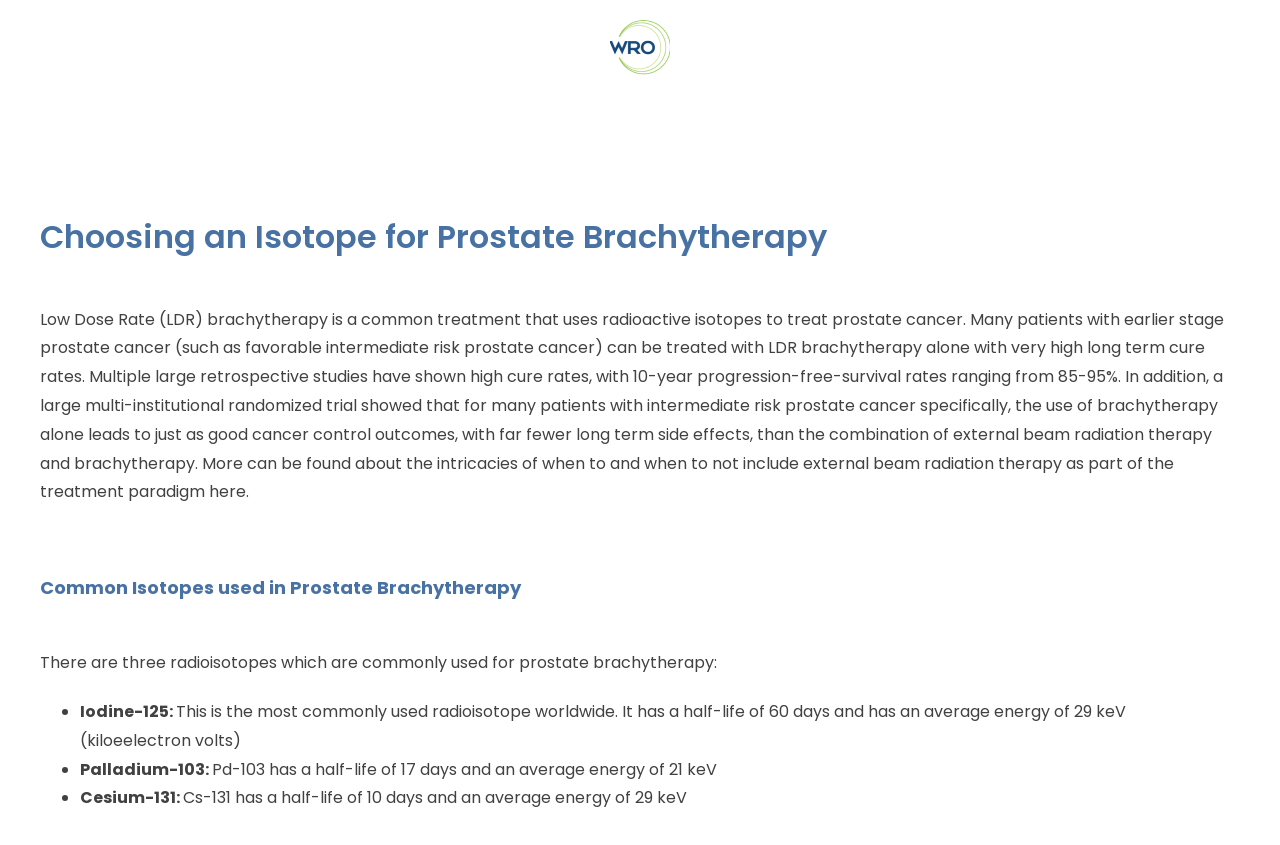Locate the headline of the webpage and generate its content.

Choosing an Isotope for Prostate Brachytherapy